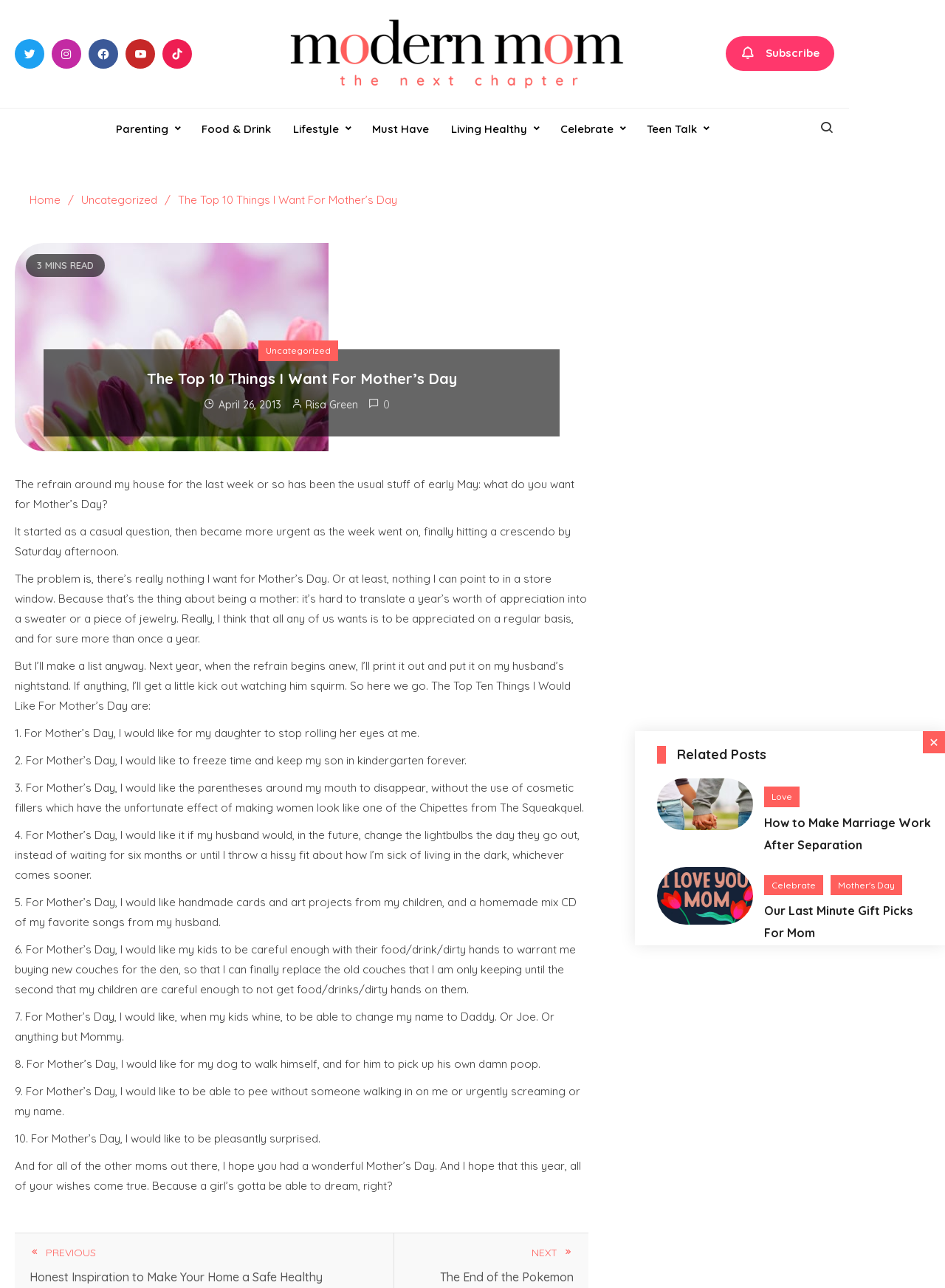Generate a thorough caption detailing the webpage content.

This webpage is an article titled "The Top 10 Things I Want for Mother's Day" on a blog called ModernMom. At the top of the page, there are several social media links and a navigation menu with links to different categories such as Parenting, Food & Drink, and Lifestyle. Below the navigation menu, there is a breadcrumb trail showing the current page's location within the website.

The main article is divided into sections, with a heading that reads "The Top 10 Things I Want for Mother's Day" followed by a brief introduction to the topic. The article then lists the top 10 things the author wants for Mother's Day, which are humorous and relatable wishes such as wanting her children to stop rolling their eyes at her and wanting to freeze time and keep her son in kindergarten forever.

Throughout the article, there are no images, but there are links to related articles at the bottom of the page. These related articles have images and headings that summarize their content, such as "How to Make Marriage Work After Separation", "Our Last Minute Gift Picks For Mom", and "3 Ingredient Oatmeal Walnut Cookies". Each related article has a link to read more.

The overall layout of the page is clean and easy to navigate, with clear headings and concise text. The use of links and images adds visual interest and breaks up the text, making the page easy to read and understand.